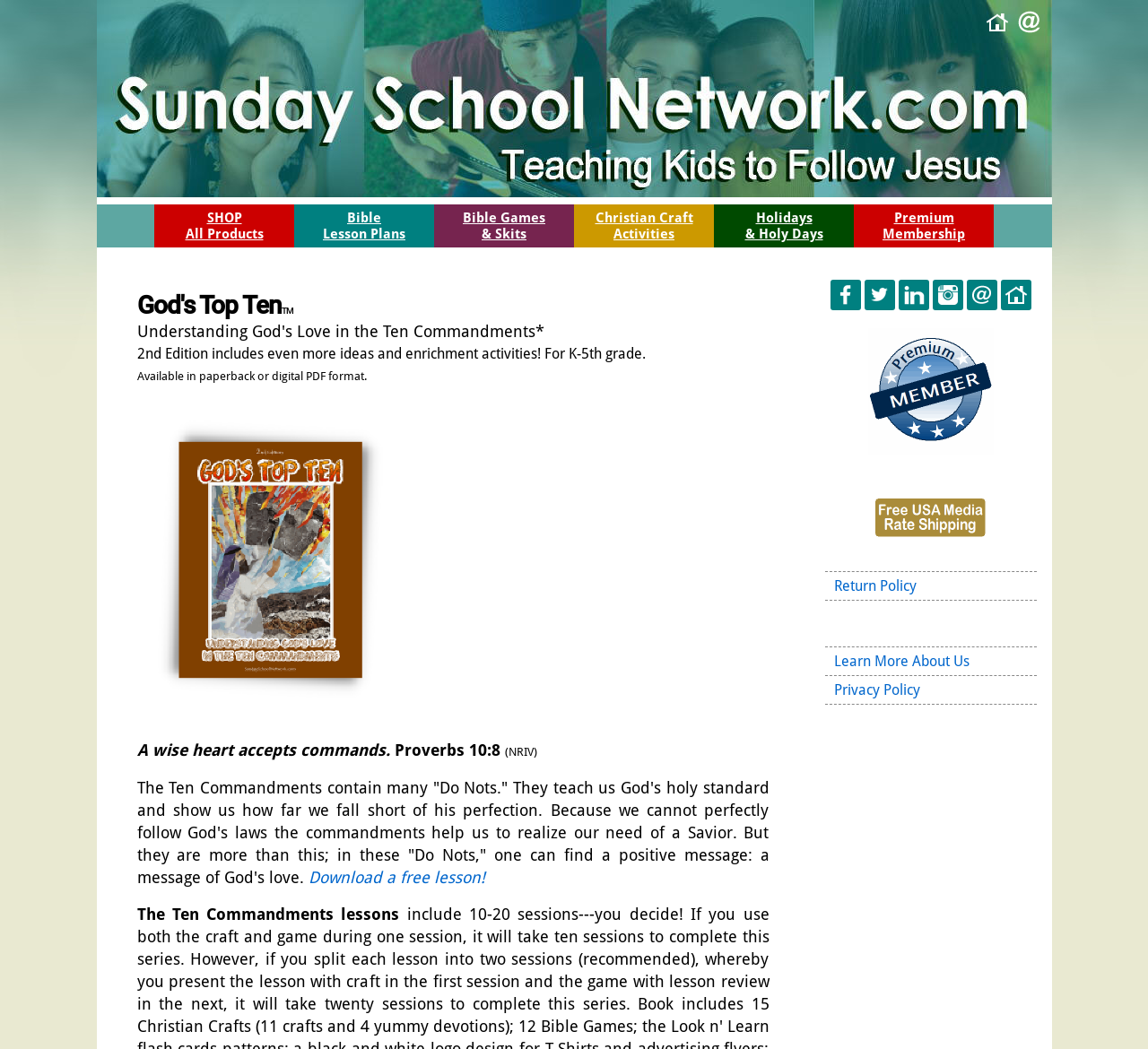Locate the bounding box coordinates of the element that should be clicked to fulfill the instruction: "View 'Return Policy'".

[0.718, 0.544, 0.903, 0.572]